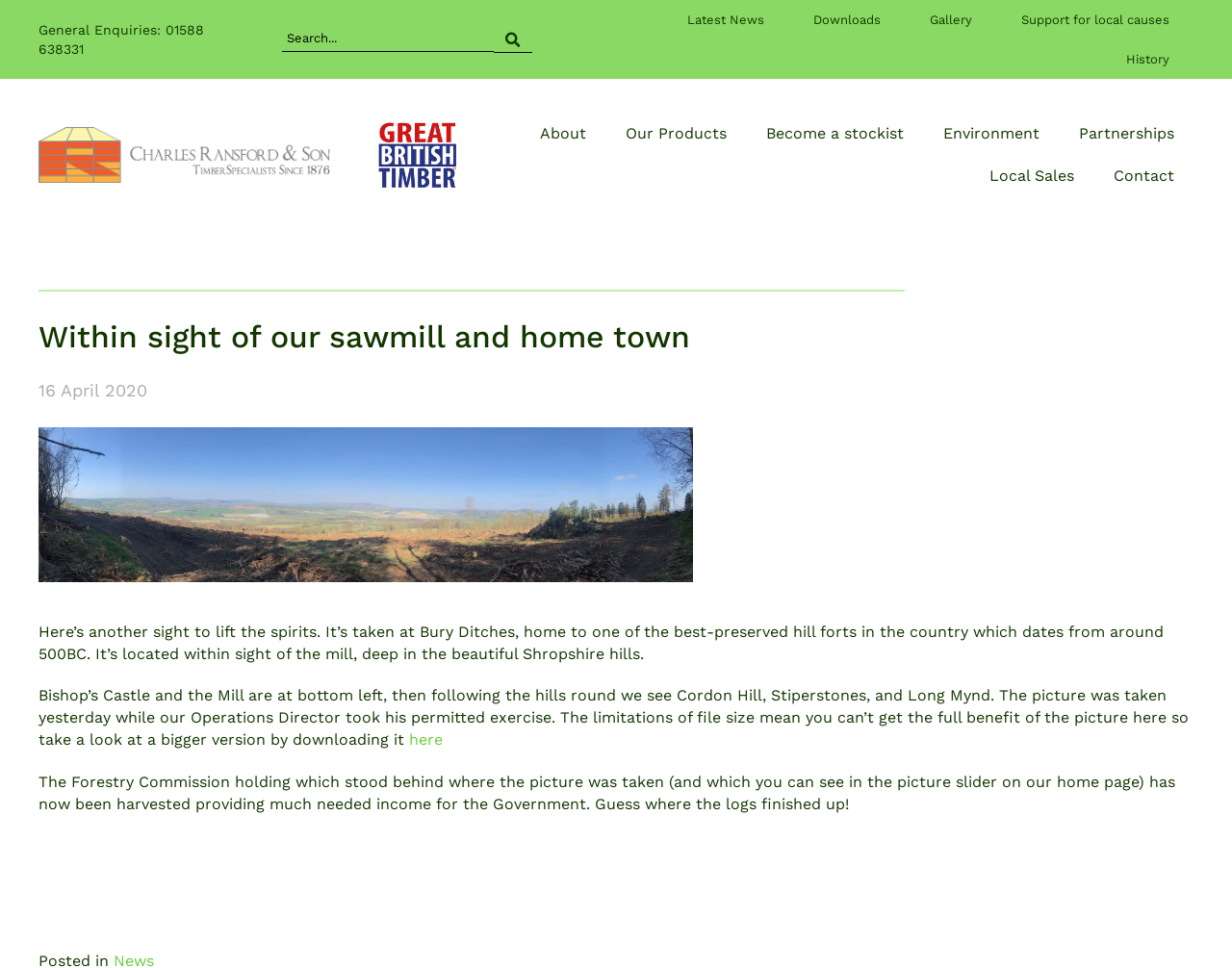Please find the main title text of this webpage.

Within sight of our sawmill and home town